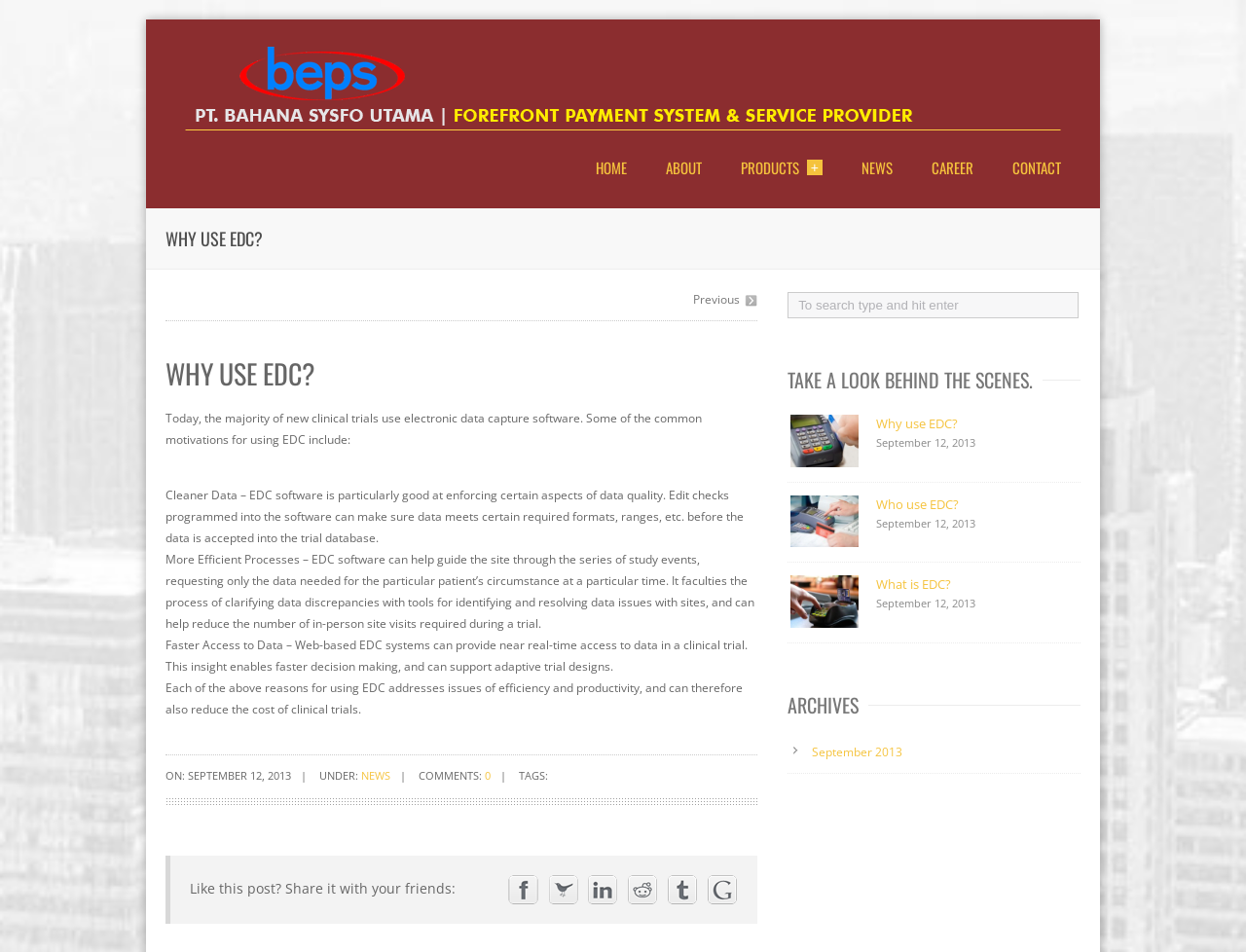Can you find the bounding box coordinates for the UI element given this description: "September 2013"? Provide the coordinates as four float numbers between 0 and 1: [left, top, right, bottom].

[0.652, 0.781, 0.724, 0.799]